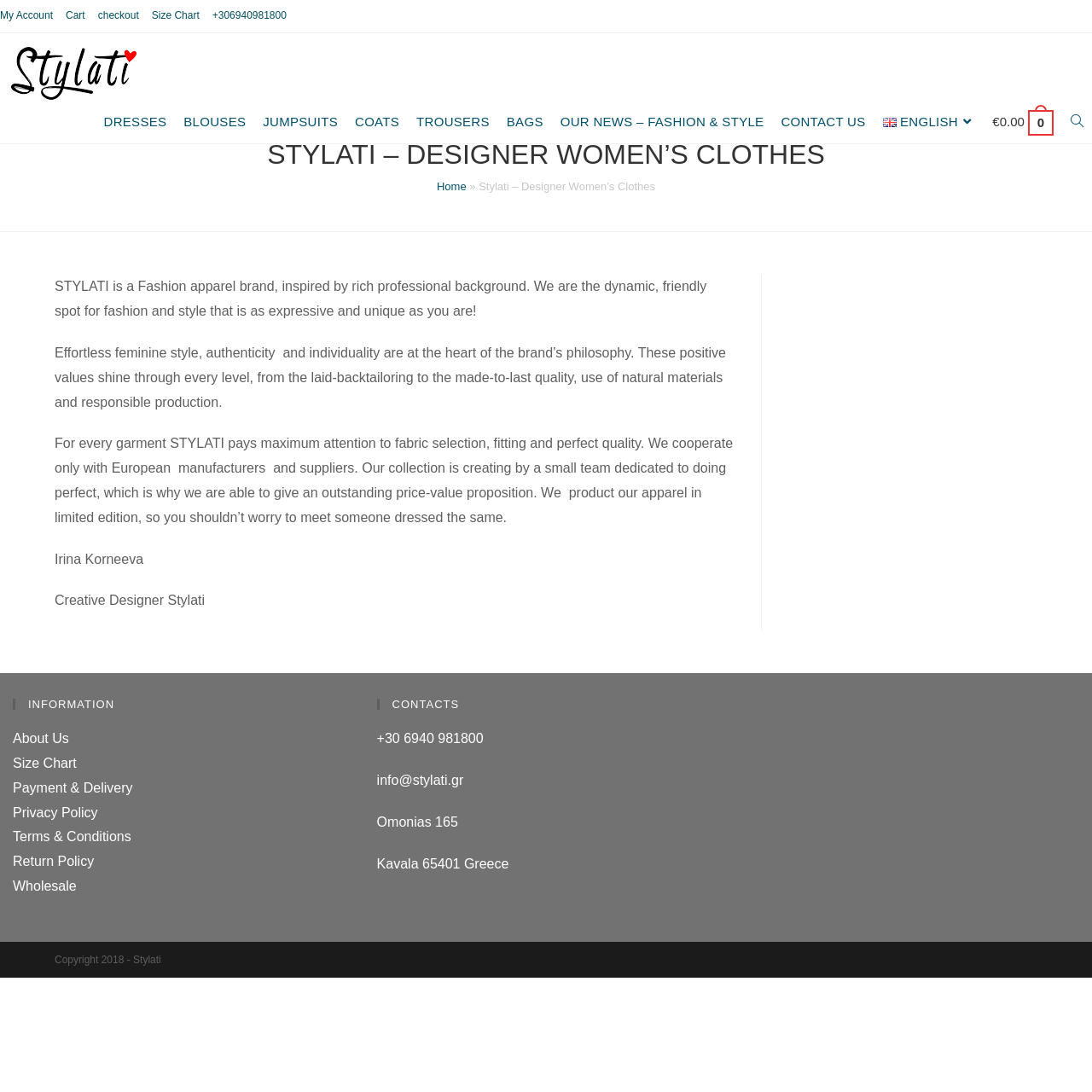Identify the bounding box coordinates for the element that needs to be clicked to fulfill this instruction: "Search website". Provide the coordinates in the format of four float numbers between 0 and 1: [left, top, right, bottom].

[0.973, 0.091, 1.0, 0.131]